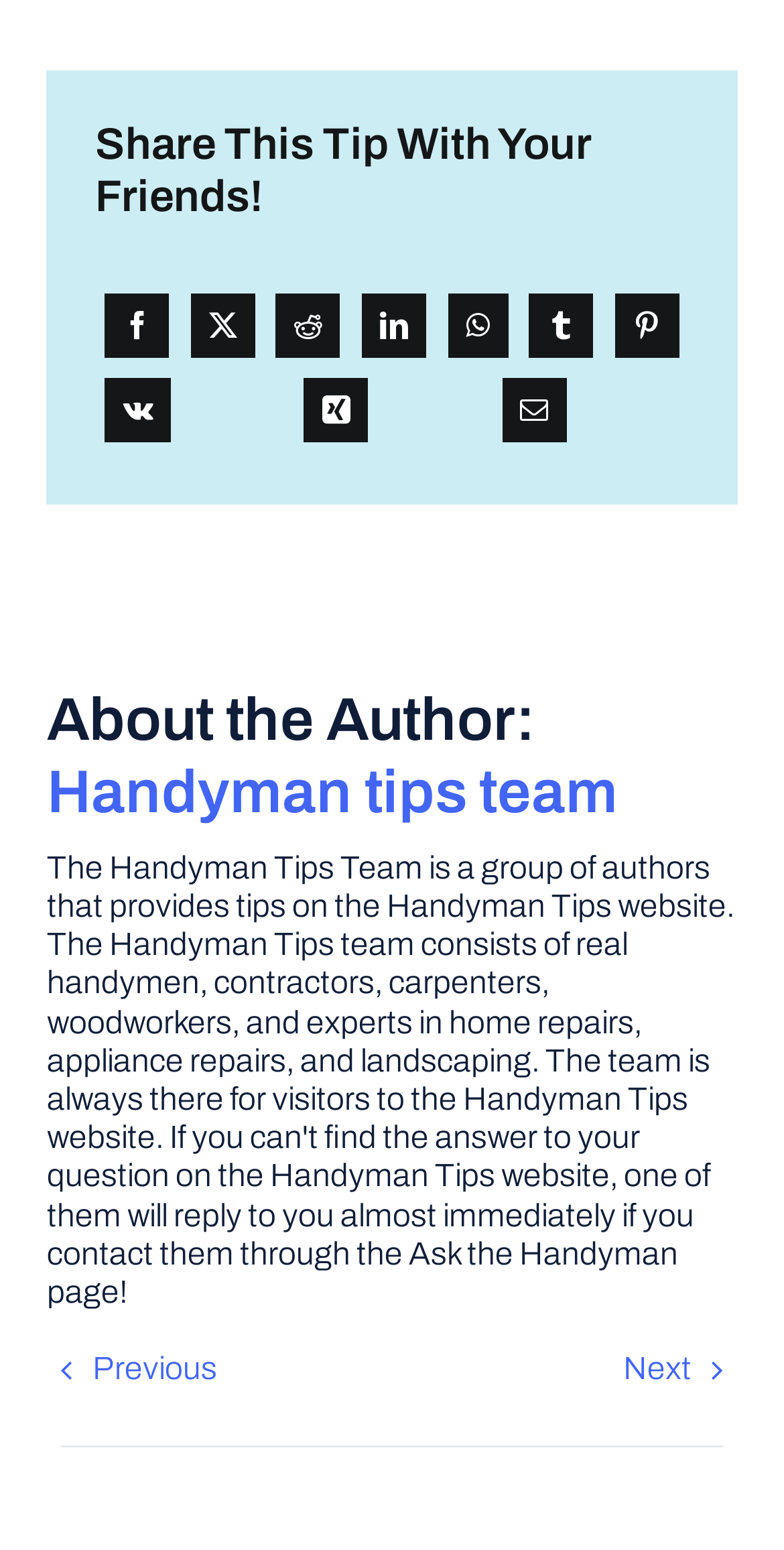Please find the bounding box for the UI component described as follows: "Handyman tips team".

[0.06, 0.49, 0.788, 0.532]